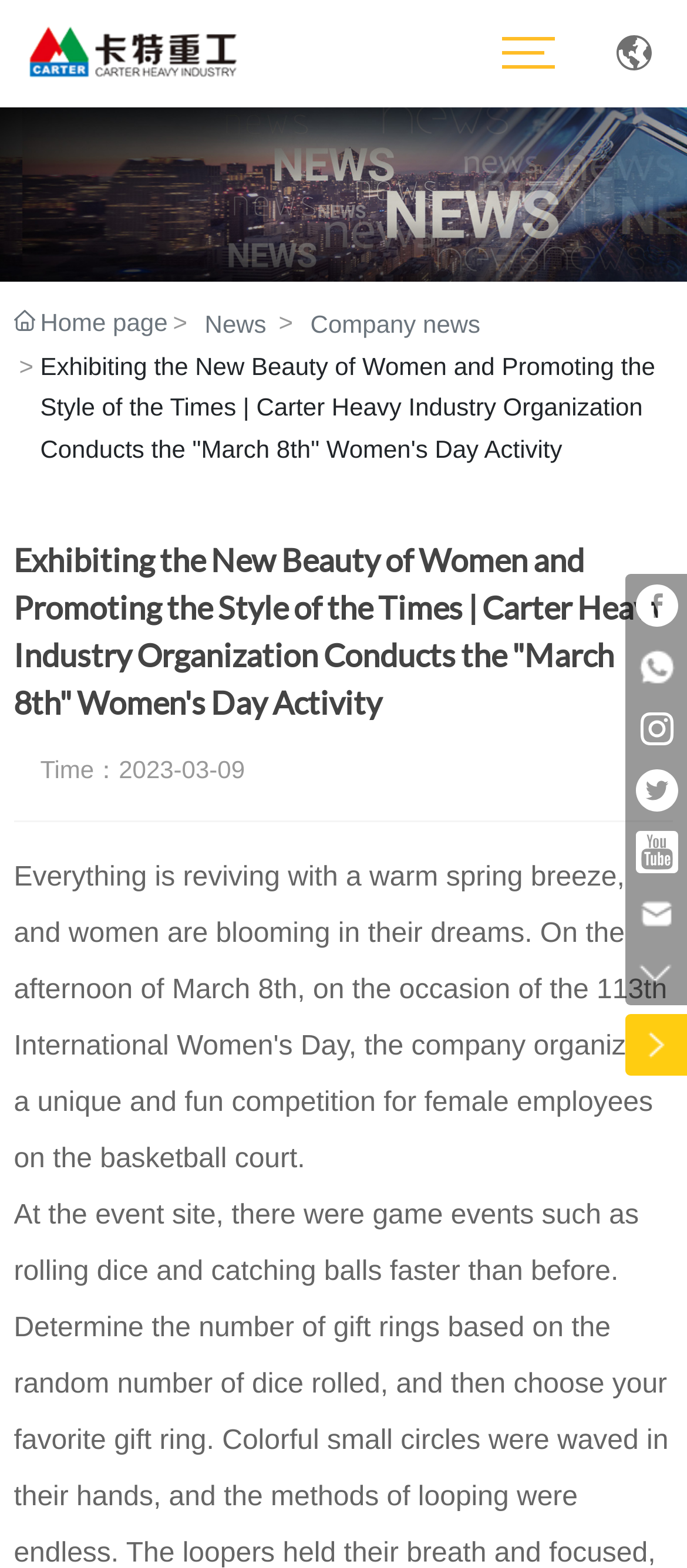Specify the bounding box coordinates of the area to click in order to execute this command: 'Click on the news link'. The coordinates should consist of four float numbers ranging from 0 to 1, and should be formatted as [left, top, right, bottom].

[0.0, 0.067, 1.0, 0.18]